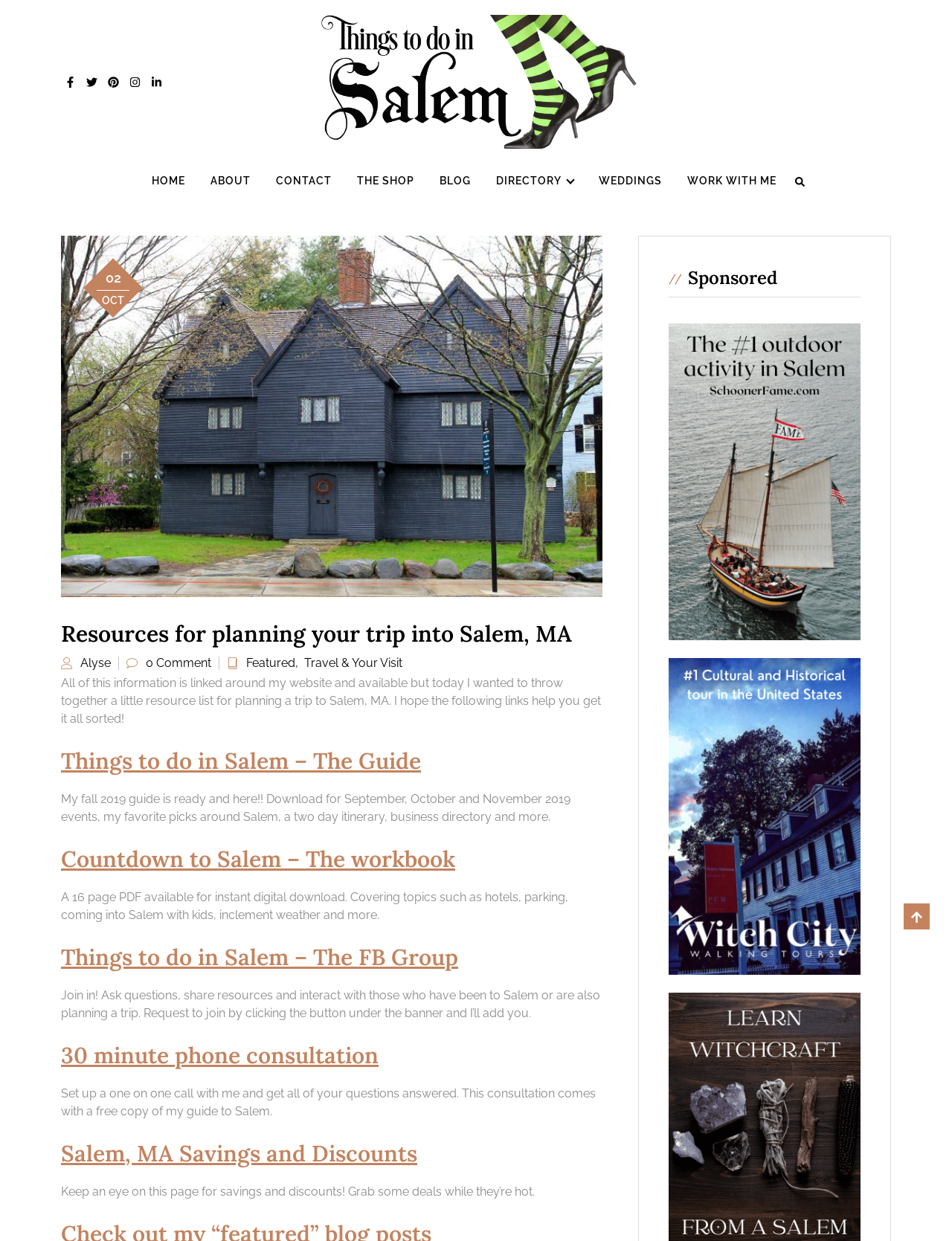Refer to the image and provide an in-depth answer to the question:
What is the topic of the guide mentioned on the webpage?

I found the topic of the guide by looking at the heading element with the text 'Resources for planning your trip into Salem, MA' at coordinates [0.064, 0.499, 0.633, 0.522].